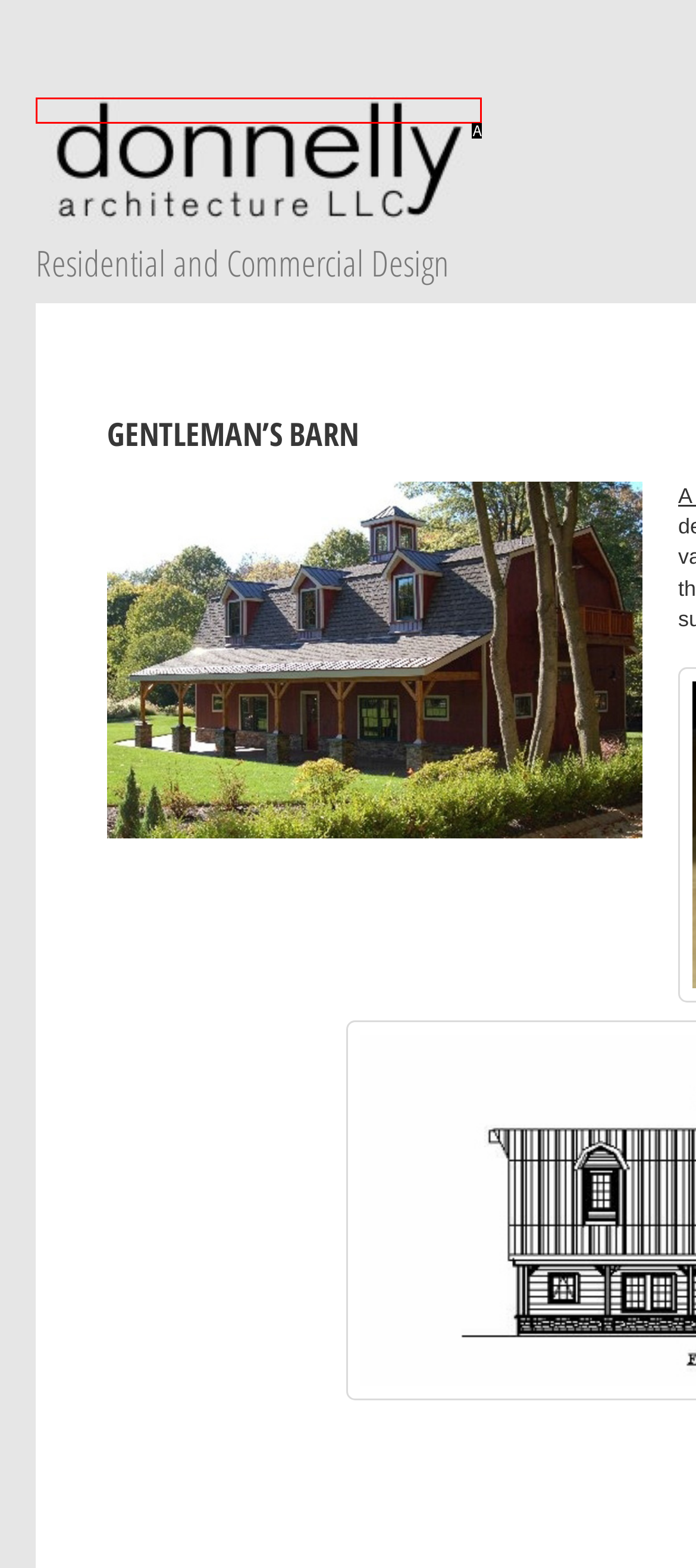Identify the option that corresponds to the description: parent_node: Residential and Commercial Design 
Provide the letter of the matching option from the available choices directly.

A